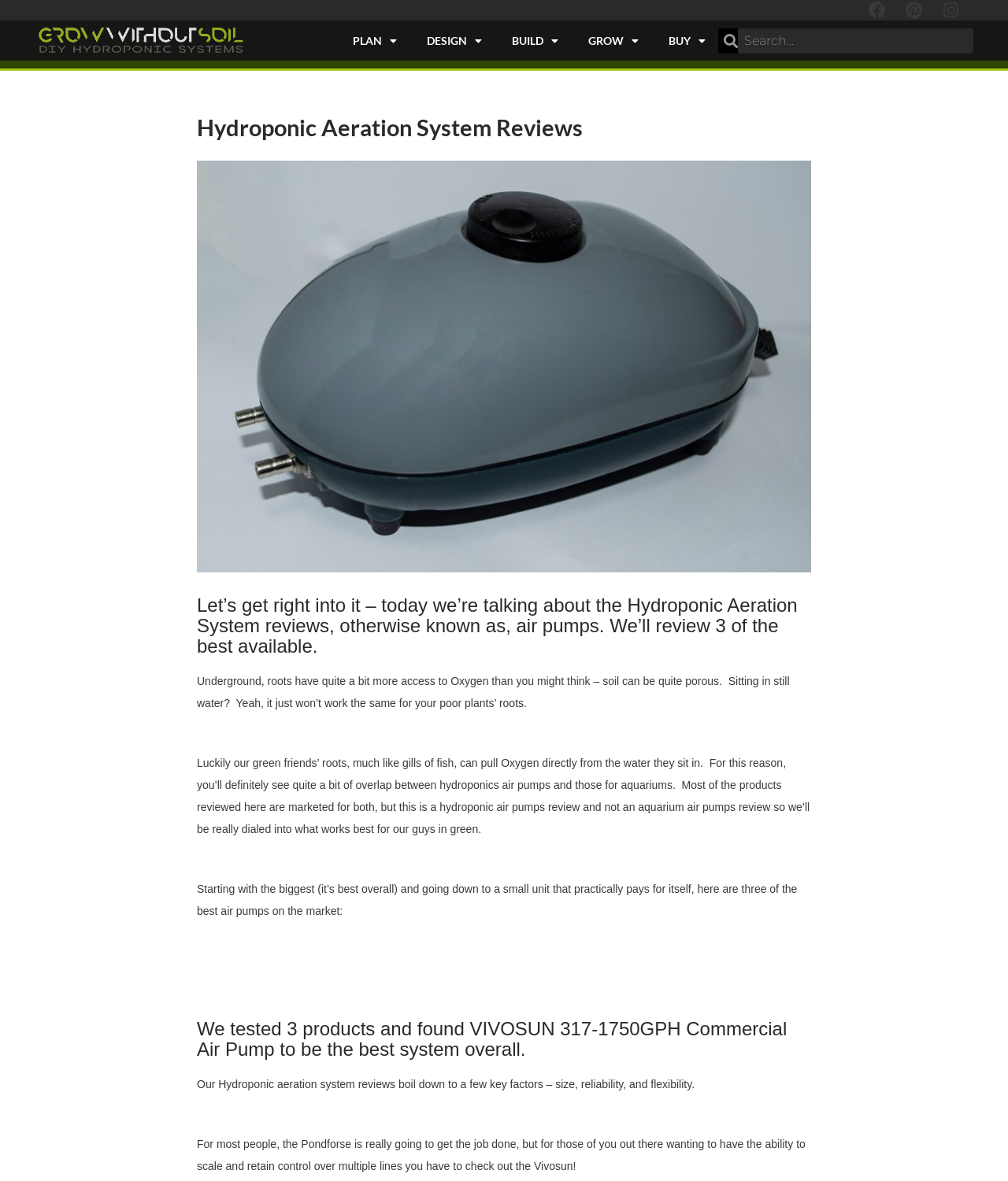Please analyze the image and give a detailed answer to the question:
What is the purpose of hydroponic aeration systems?

According to the webpage, 'Luckily our green friends’ roots, much like gills of fish, can pull Oxygen directly from the water they sit in.' and 'Underground, roots have quite a bit more access to Oxygen than you might think – soil can be quite porous.', which implies that the purpose of hydroponic aeration systems is to provide oxygen to plant roots.